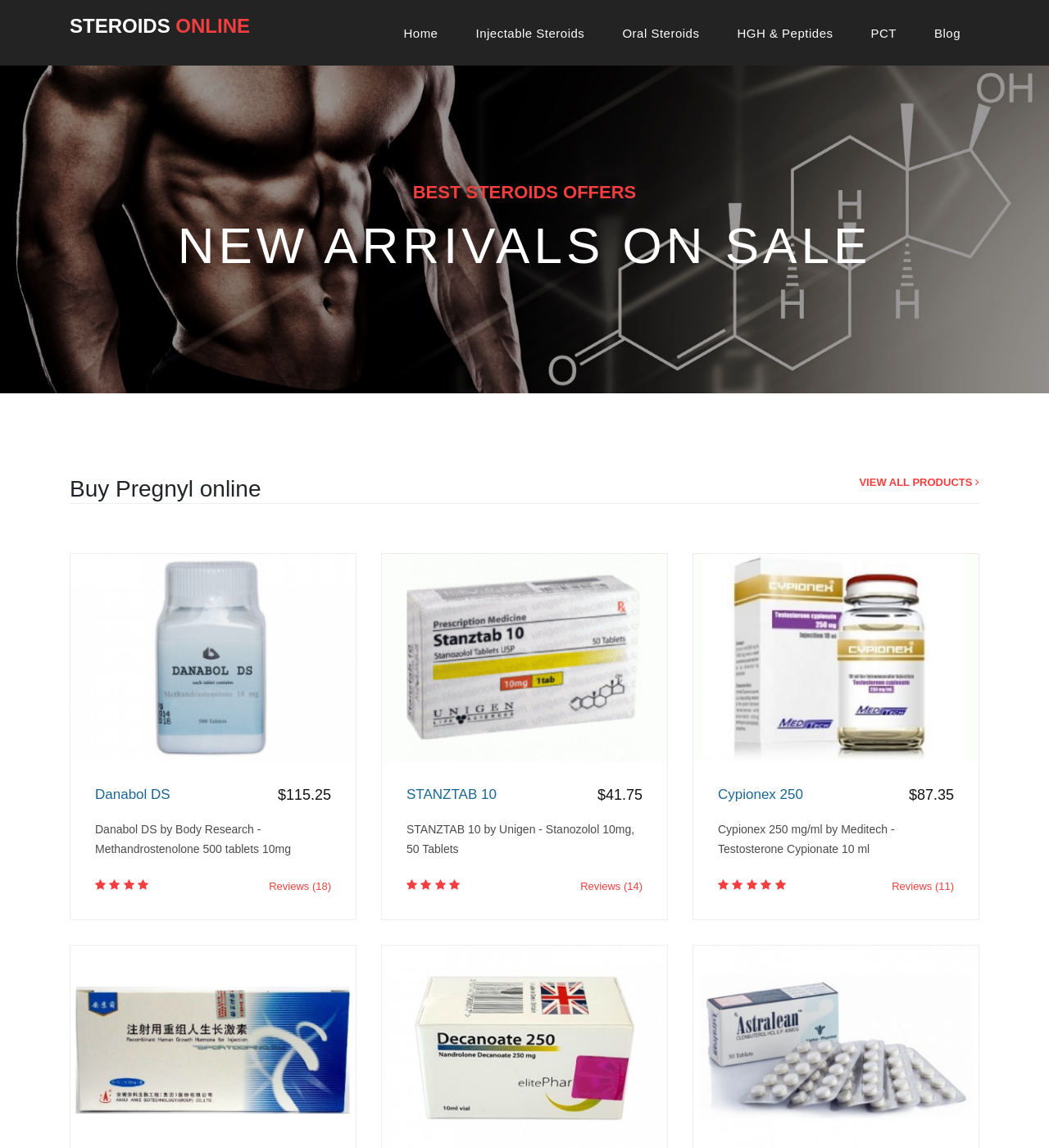Provide your answer in one word or a succinct phrase for the question: 
What is the price of Danabol DS?

$115.25